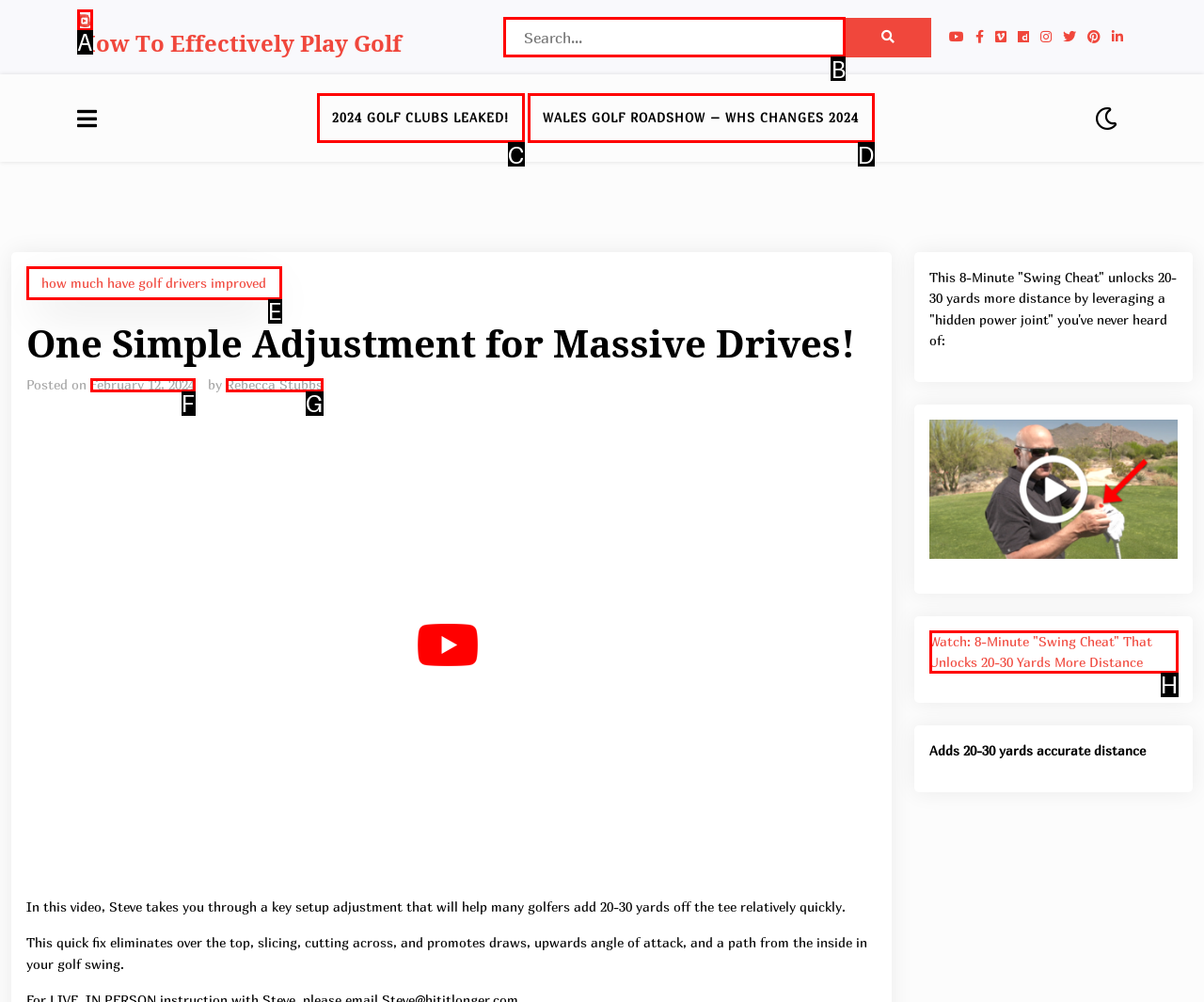Look at the highlighted elements in the screenshot and tell me which letter corresponds to the task: Search for something.

B